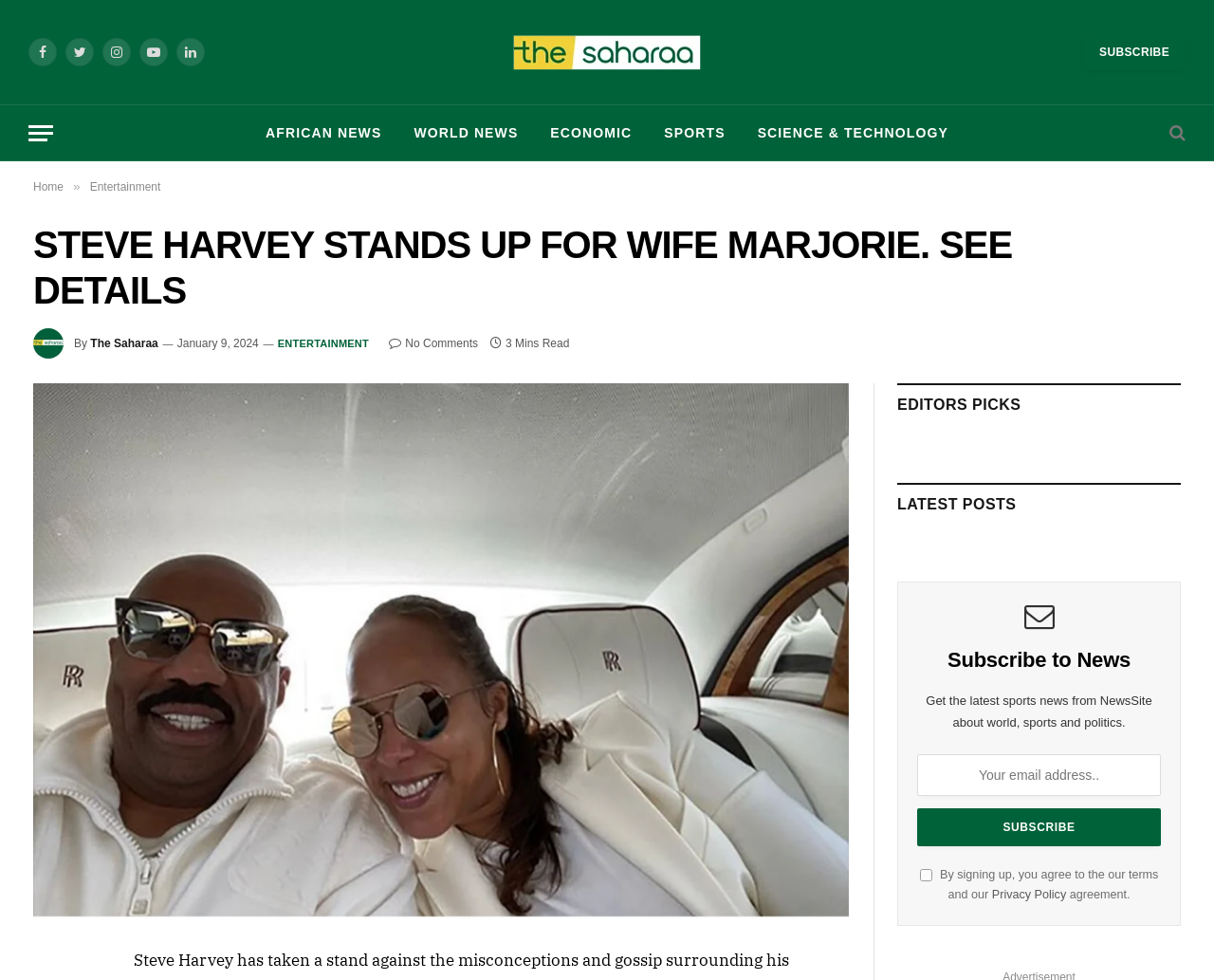Please find the bounding box coordinates for the clickable element needed to perform this instruction: "Subscribe to the newsletter".

[0.892, 0.035, 0.977, 0.072]